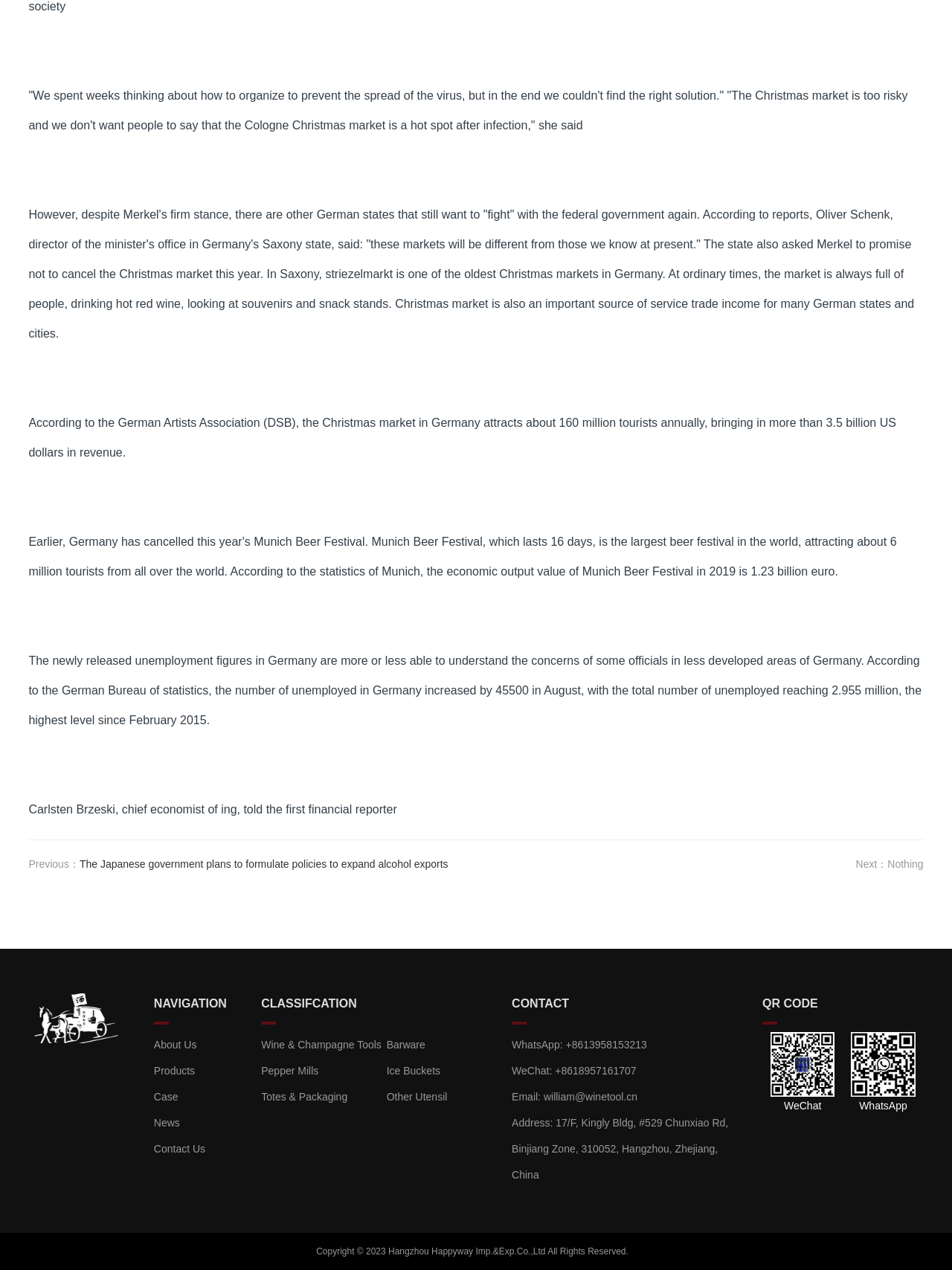How many tourists visit the Christmas market in Germany annually?
We need a detailed and exhaustive answer to the question. Please elaborate.

The answer can be found in the third StaticText element which states 'According to the German Artists Association (DSB), the Christmas market in Germany attracts about 160 million tourists annually...'.